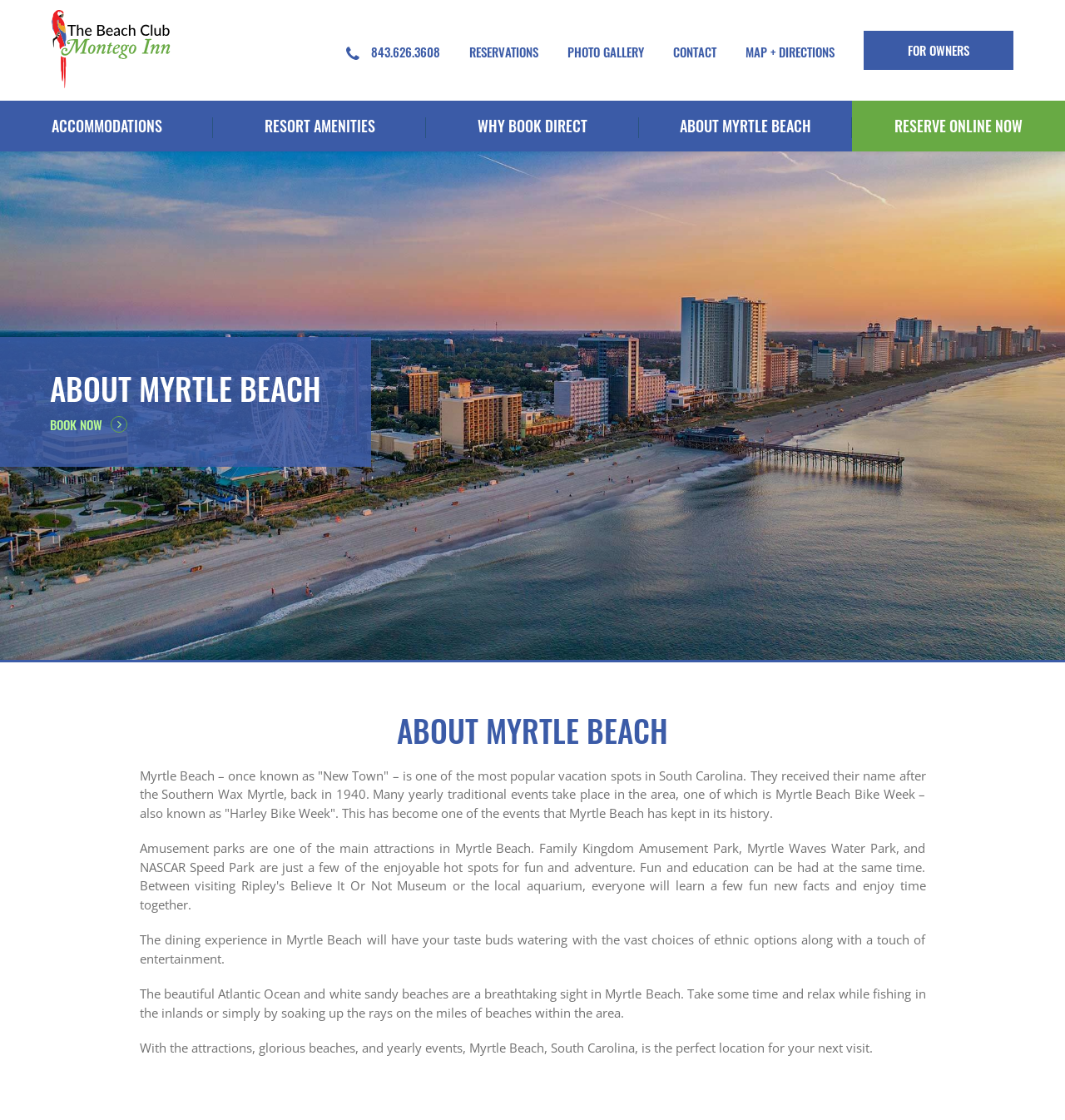Use a single word or phrase to answer the question:
What is the main attraction in Myrtle Beach?

The beautiful Atlantic Ocean and white sandy beaches